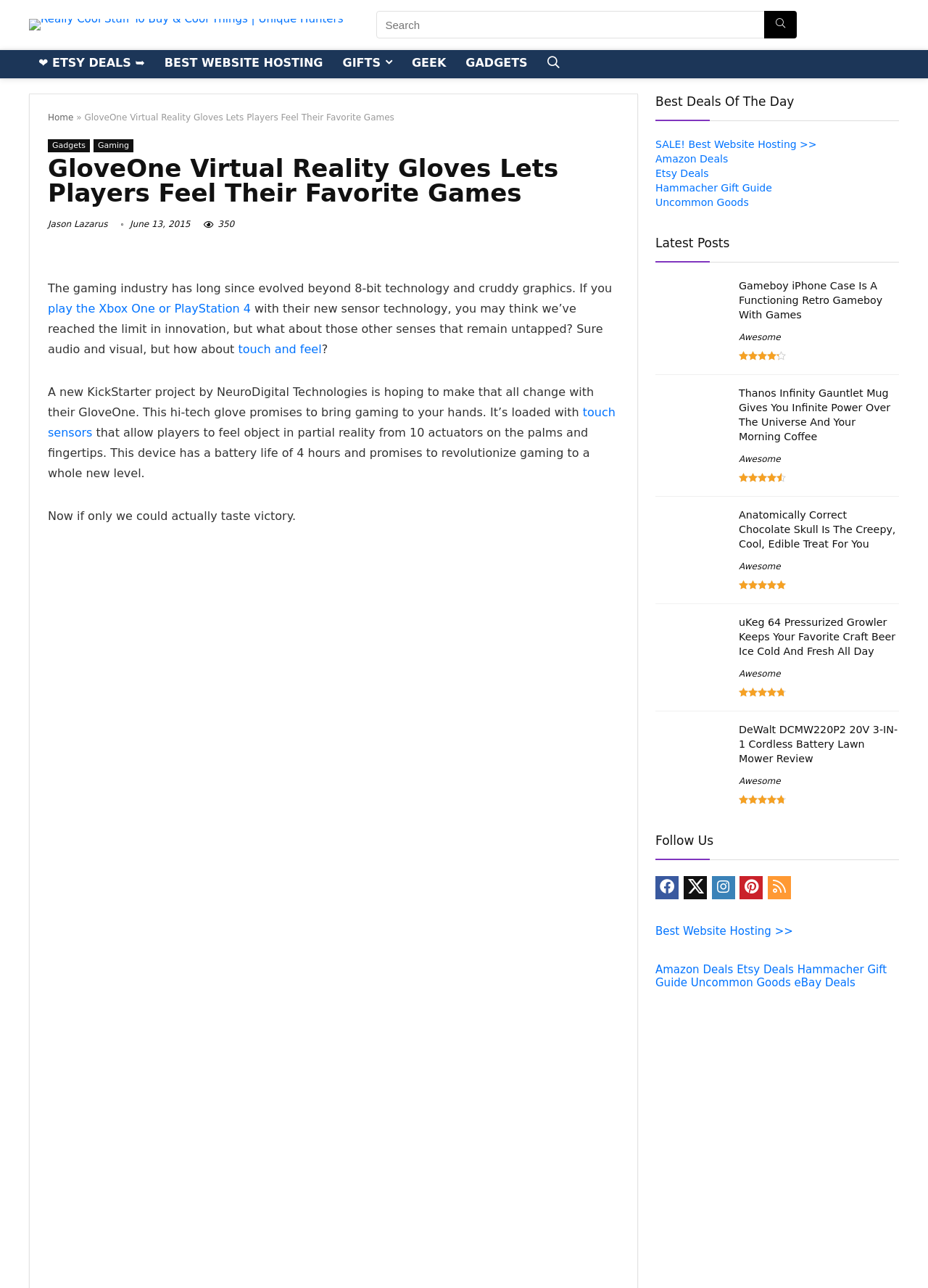What is the battery life of the GloveOne?
Based on the screenshot, respond with a single word or phrase.

4 hours